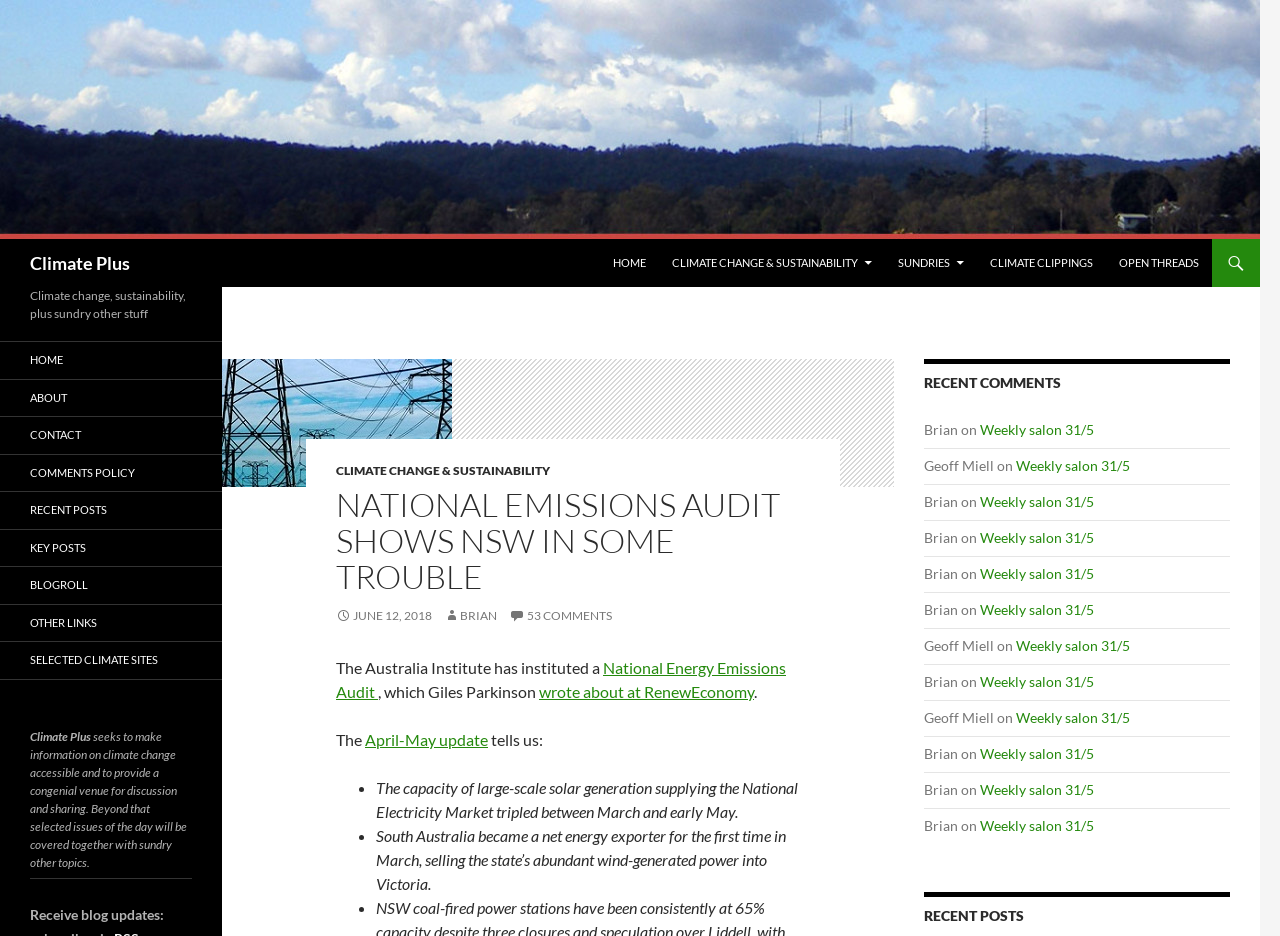Who wrote the article?
Based on the screenshot, provide a one-word or short-phrase response.

Brian